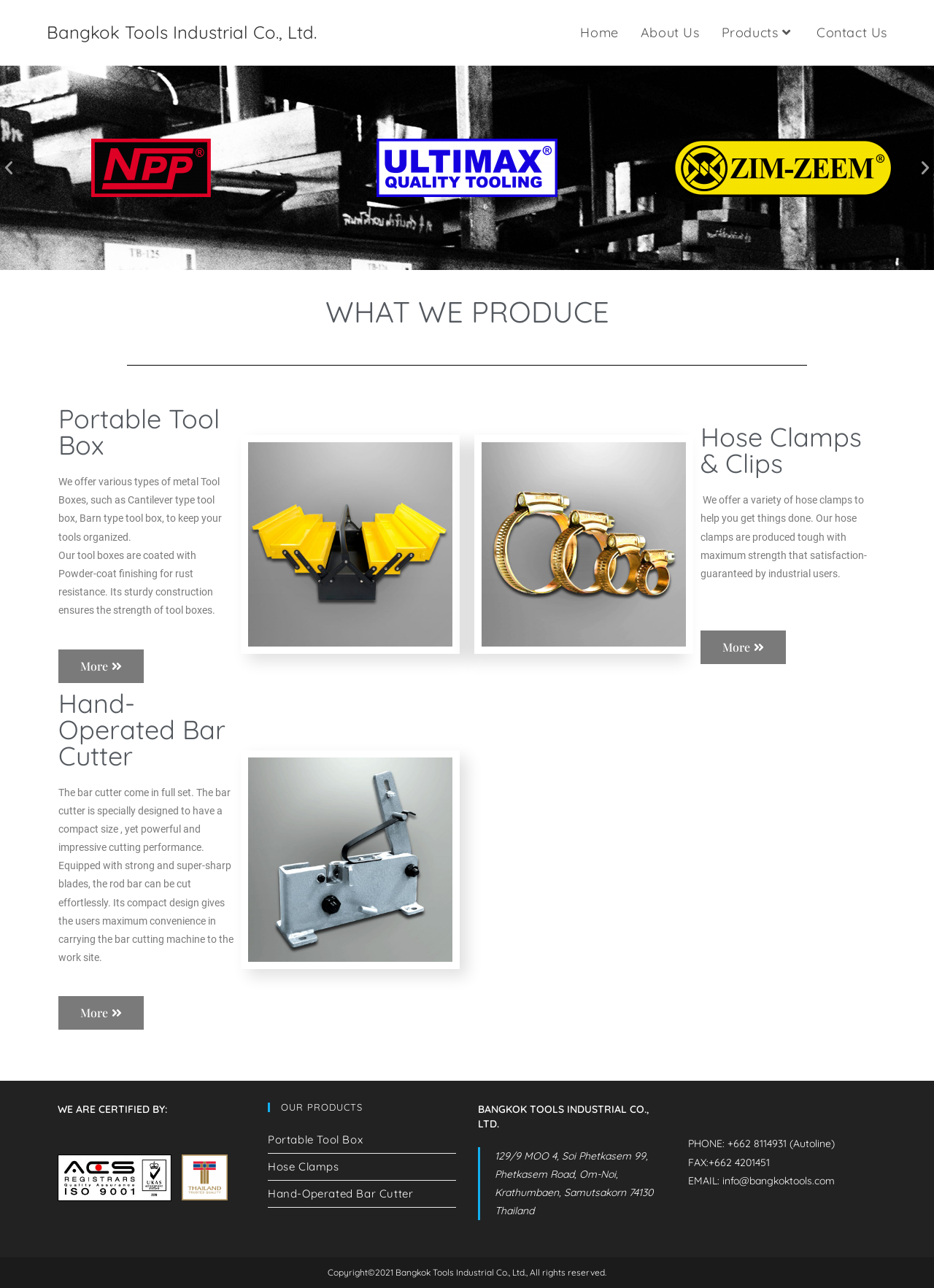Please specify the bounding box coordinates of the region to click in order to perform the following instruction: "Click on the 'Home' link".

[0.61, 0.0, 0.674, 0.051]